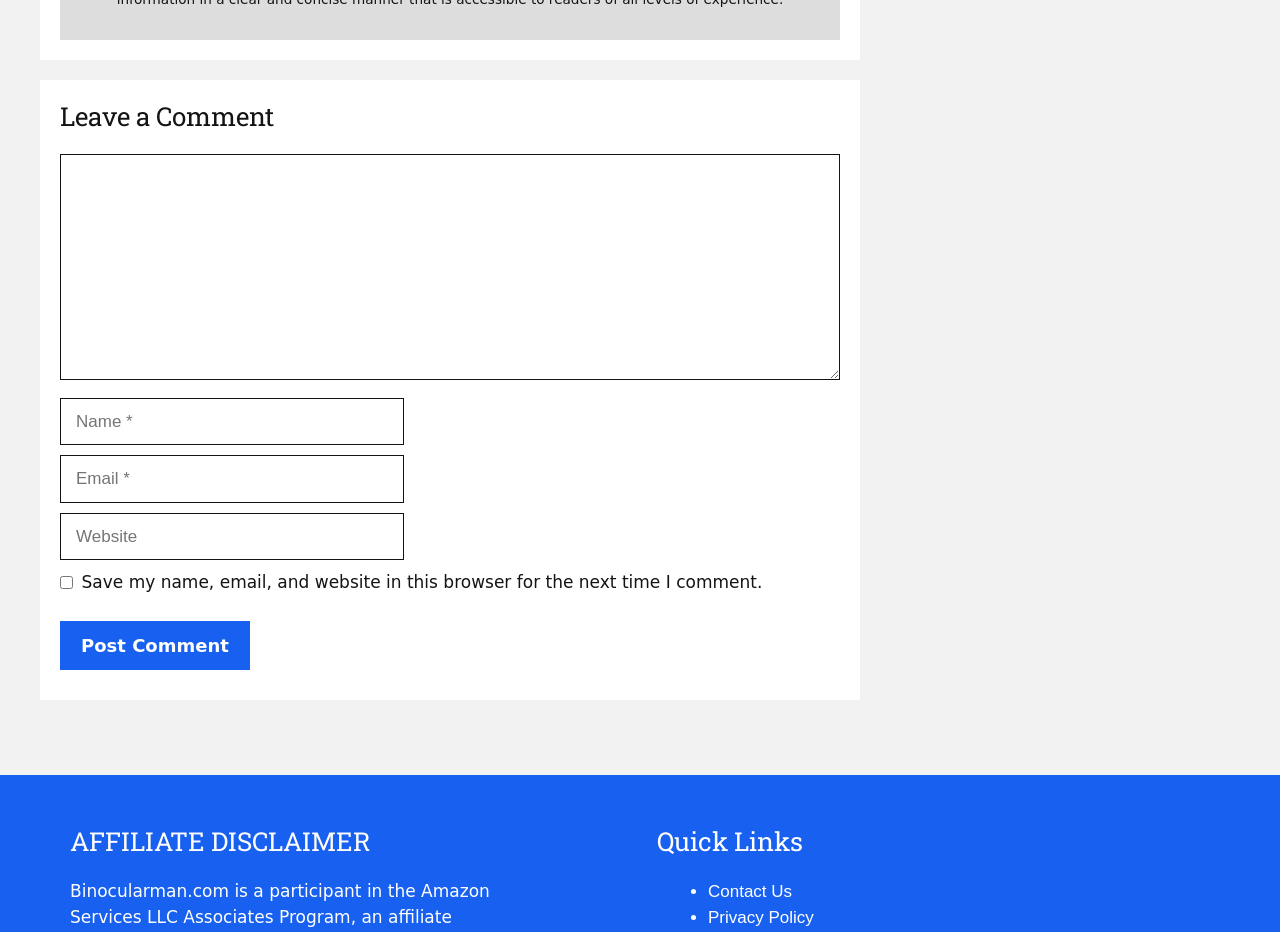Using the information in the image, give a comprehensive answer to the question: 
What is the heading above the 'Quick Links' section?

The heading 'AFFILIATE DISCLAIMER' is located above the 'Quick Links' section, indicating that it is a separate section of the webpage.